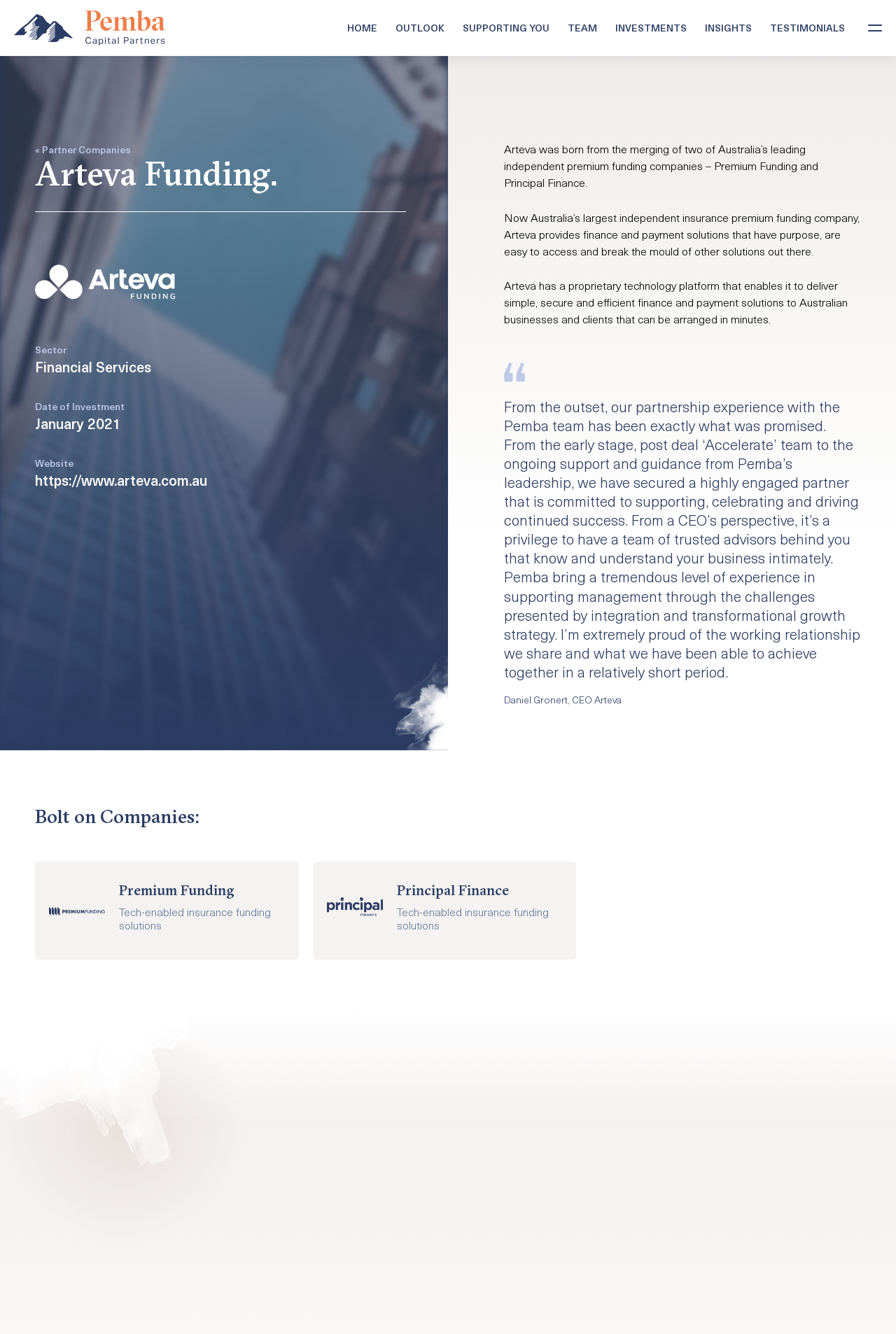Identify the bounding box coordinates for the region to click in order to carry out this instruction: "Visit Arteva website". Provide the coordinates using four float numbers between 0 and 1, formatted as [left, top, right, bottom].

[0.039, 0.352, 0.231, 0.368]